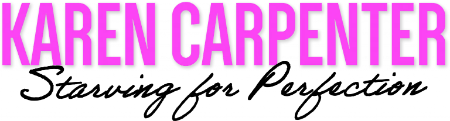Respond with a single word or phrase:
What color is the font used for 'KAREN CARPENTER'?

Bright pink